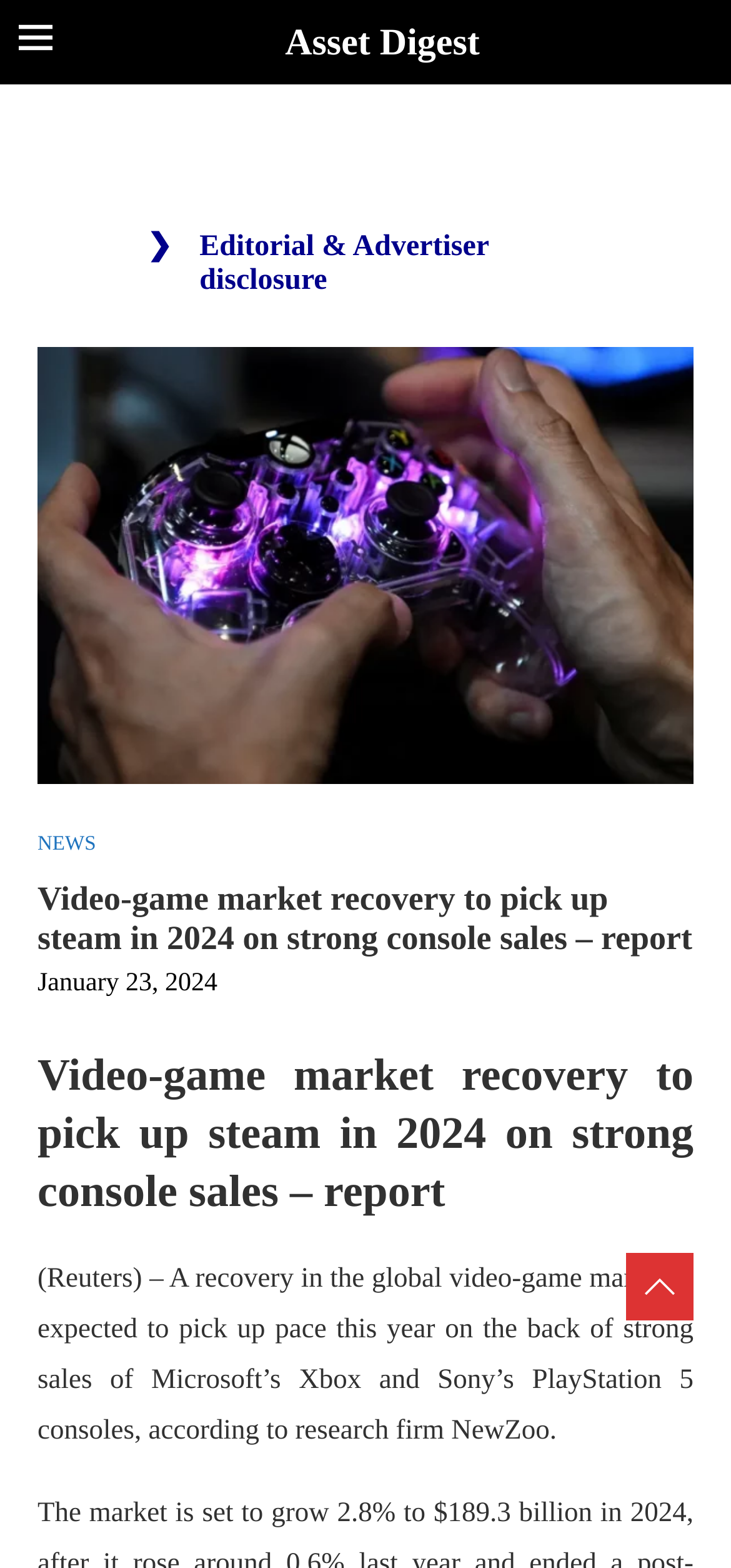Generate a thorough explanation of the webpage's elements.

The webpage appears to be a news article discussing the expected recovery of the global video-game market in 2024. At the top-left corner, there is a small image. Below the image, there is a link labeled "Asset Digest" that spans almost two-thirds of the page width. 

On the top-right side, there is a static text "Editorial & Advertiser disclosure" with a link below it. This link takes up almost the full width of the page. 

Further down, there are two links, "NEWS" and another empty link, positioned side by side. Below these links, there are two headings with the same text, "Video-game market recovery to pick up steam in 2024 on strong console sales – report", one above the other. 

To the right of the first heading, there is a time element displaying the date "January 23, 2024". The second heading is followed by a paragraph of text that summarizes the article, stating that the global video-game market is expected to recover in 2024 due to strong sales of Xbox and PlayStation 5 consoles, according to research firm NewZoo.